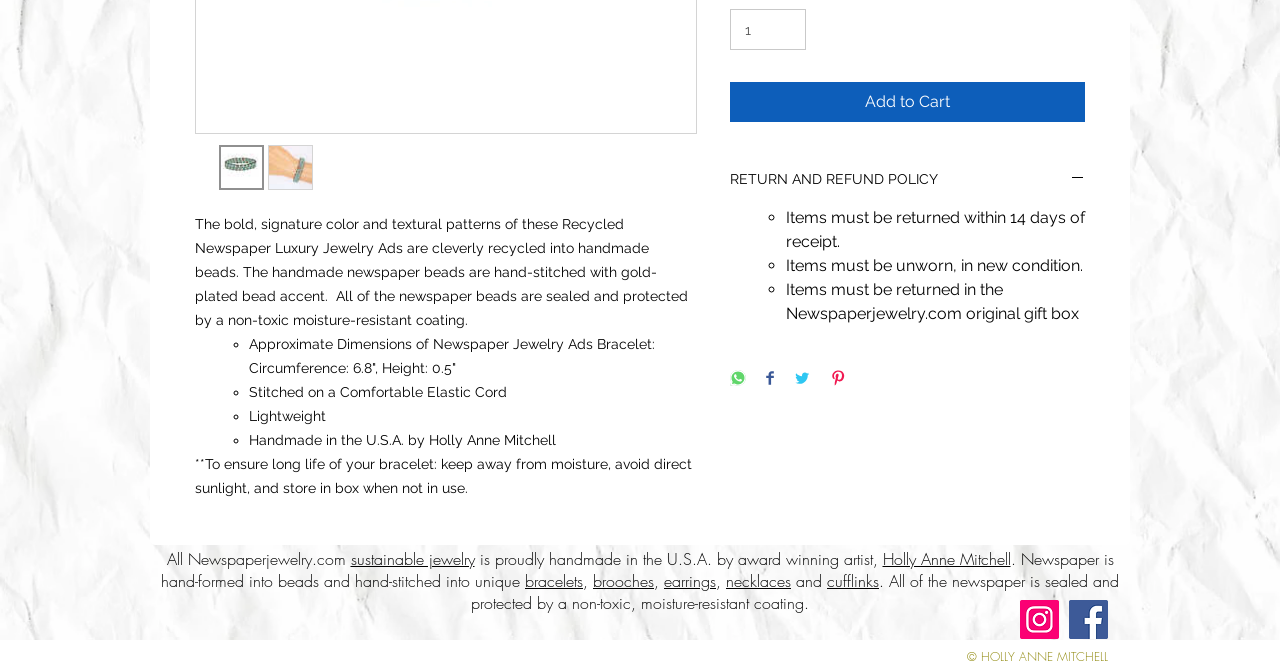Based on the element description "sustainable jewelry", predict the bounding box coordinates of the UI element.

[0.274, 0.824, 0.371, 0.857]